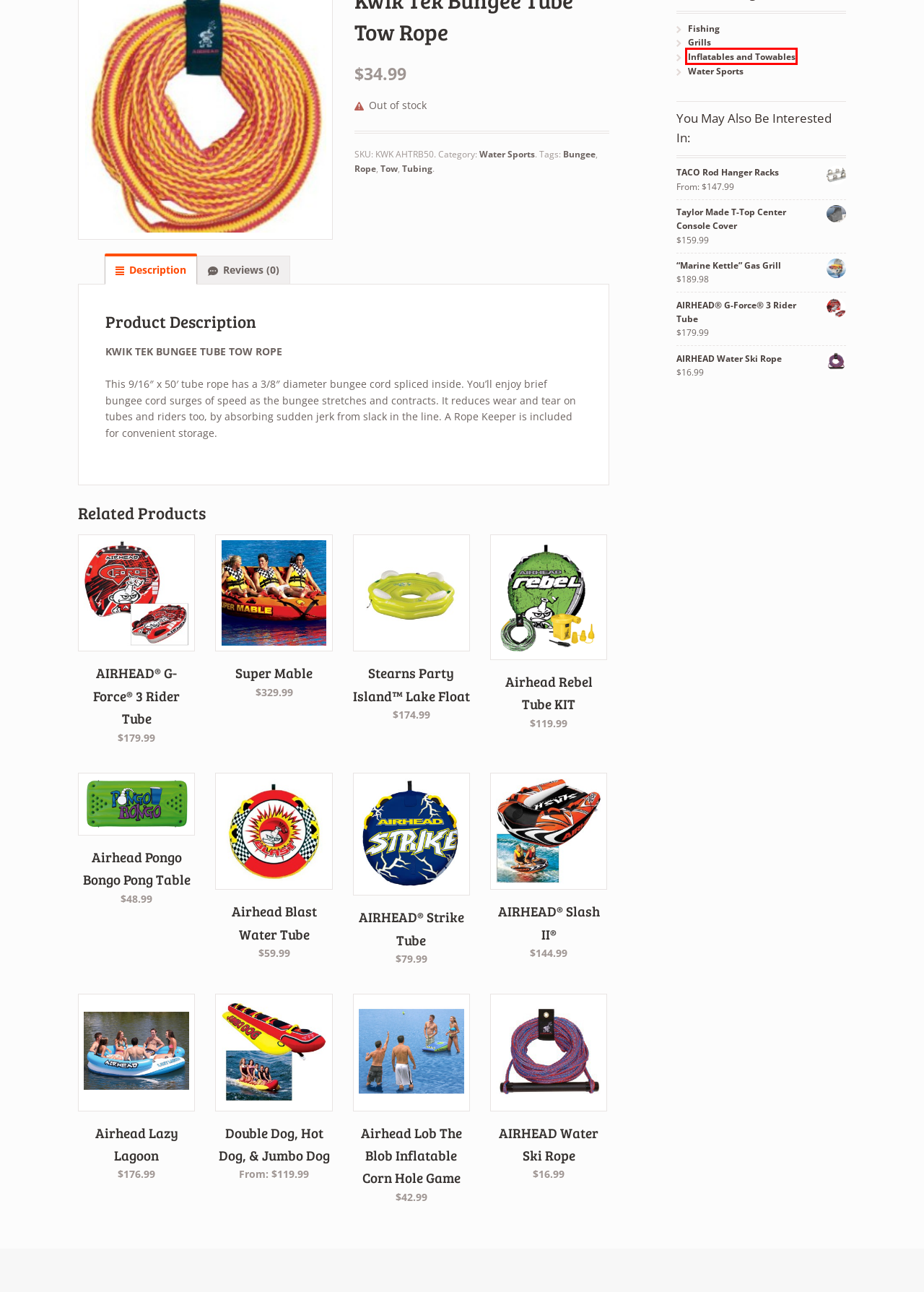Given a webpage screenshot with a UI element marked by a red bounding box, choose the description that best corresponds to the new webpage that will appear after clicking the element. The candidates are:
A. "Marine Kettle" Gas Grill | HarborMarineSupply.comHarborMarineSupply.com
B. Inflatables and Towables | HarborMarineSupply.comHarborMarineSupply.com
C. Rope | HarborMarineSupply.comHarborMarineSupply.com
D. TACO Rod Hanger Racks | HarborMarineSupply.comHarborMarineSupply.com
E. AIRHEAD® Strike Tube | HarborMarineSupply.comHarborMarineSupply.com
F. AIRHEAD® G-Force® 3 Rider Tube | HarborMarineSupply.comHarborMarineSupply.com
G. Airhead Rebel Tube KIT | HarborMarineSupply.comHarborMarineSupply.com
H. Tubing | HarborMarineSupply.comHarborMarineSupply.com

B